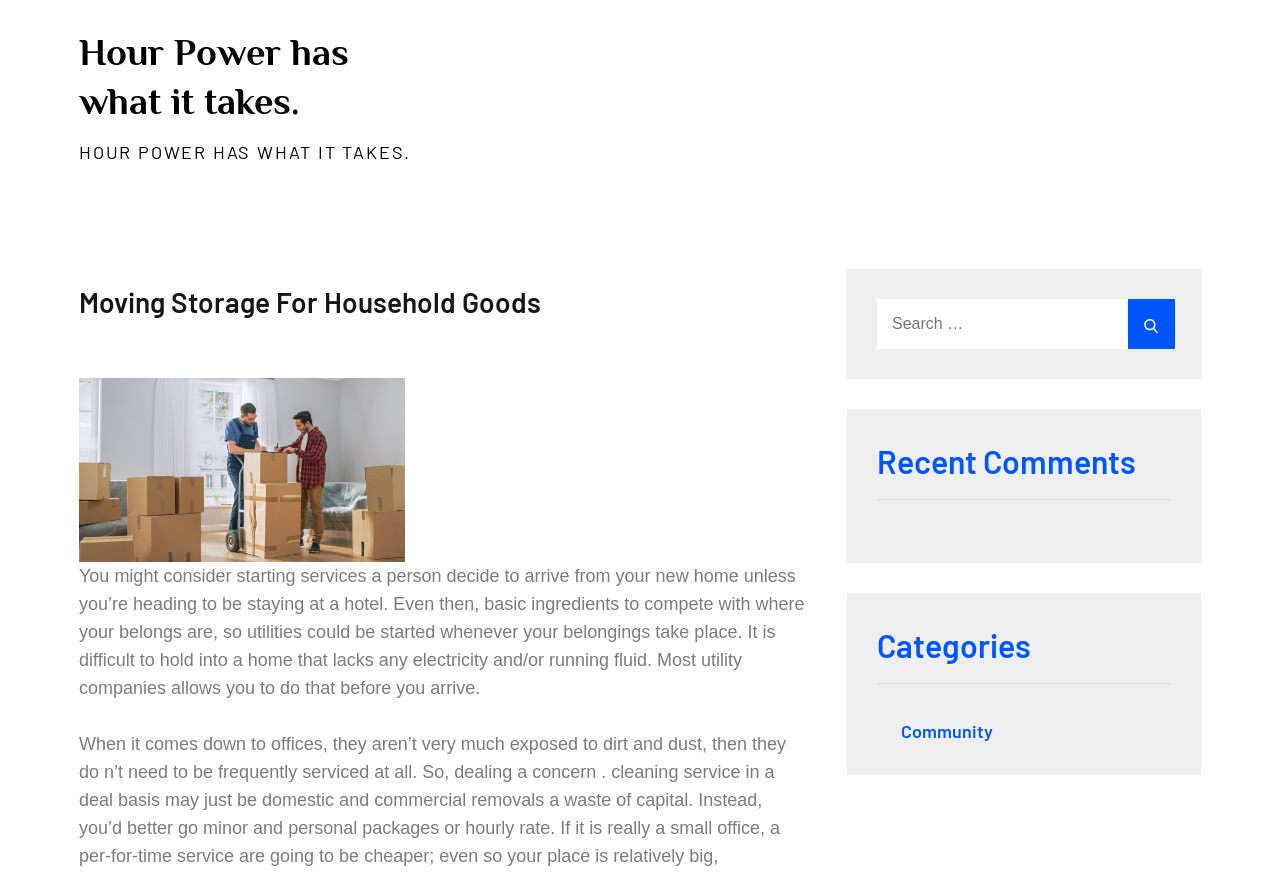What is the category of the link 'Community'?
Based on the image, answer the question in a detailed manner.

The link 'Community' is located in the sidebar of the webpage, under the 'Categories' heading. This suggests that 'Community' is a category or a section within the website, possibly related to moving storage and household goods.